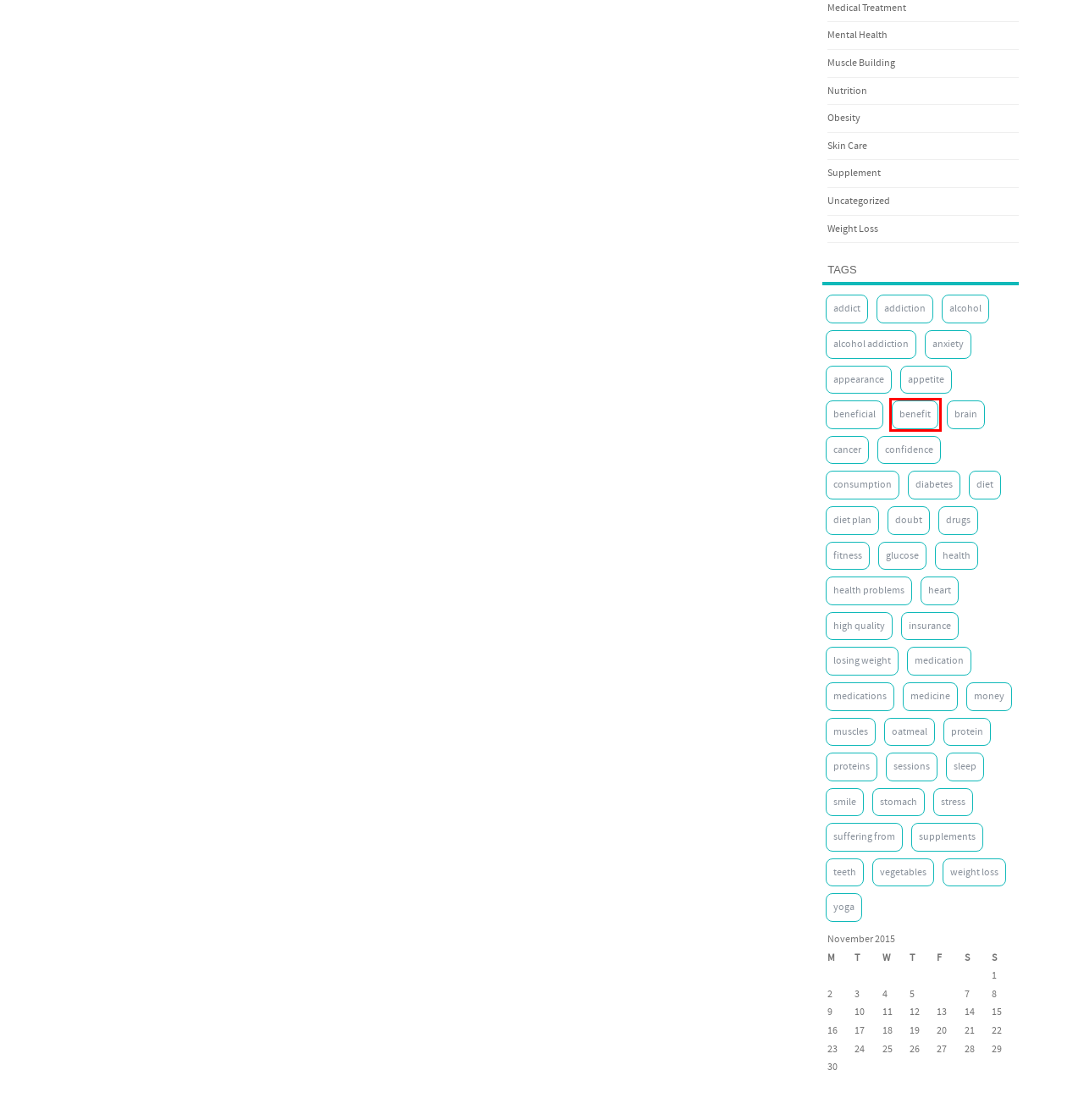You have a screenshot showing a webpage with a red bounding box highlighting an element. Choose the webpage description that best fits the new webpage after clicking the highlighted element. The descriptions are:
A. Uncategorized | Healthblast.com
B. fitness | Healthblast.com
C. benefit | Healthblast.com
D. Weight Loss | Healthblast.com
E. Nutrition | Healthblast.com
F. Muscle Building | Healthblast.com
G. diabetes | Healthblast.com
H. brain | Healthblast.com

C